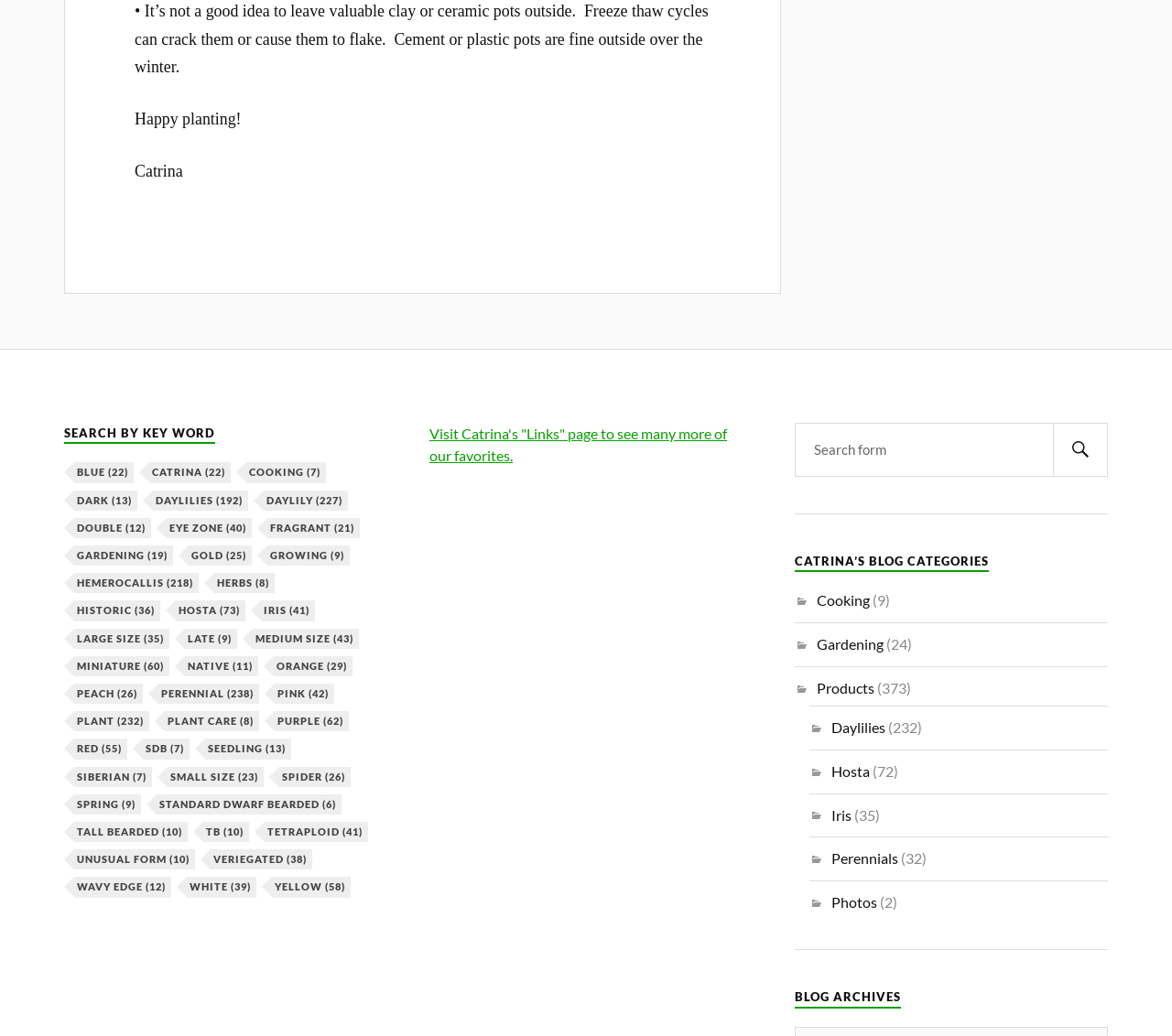Look at the image and answer the question in detail:
What is the warning about leaving pots outside?

The warning is about leaving valuable clay or ceramic pots outside, as freeze thaw cycles can crack them or cause them to flake.